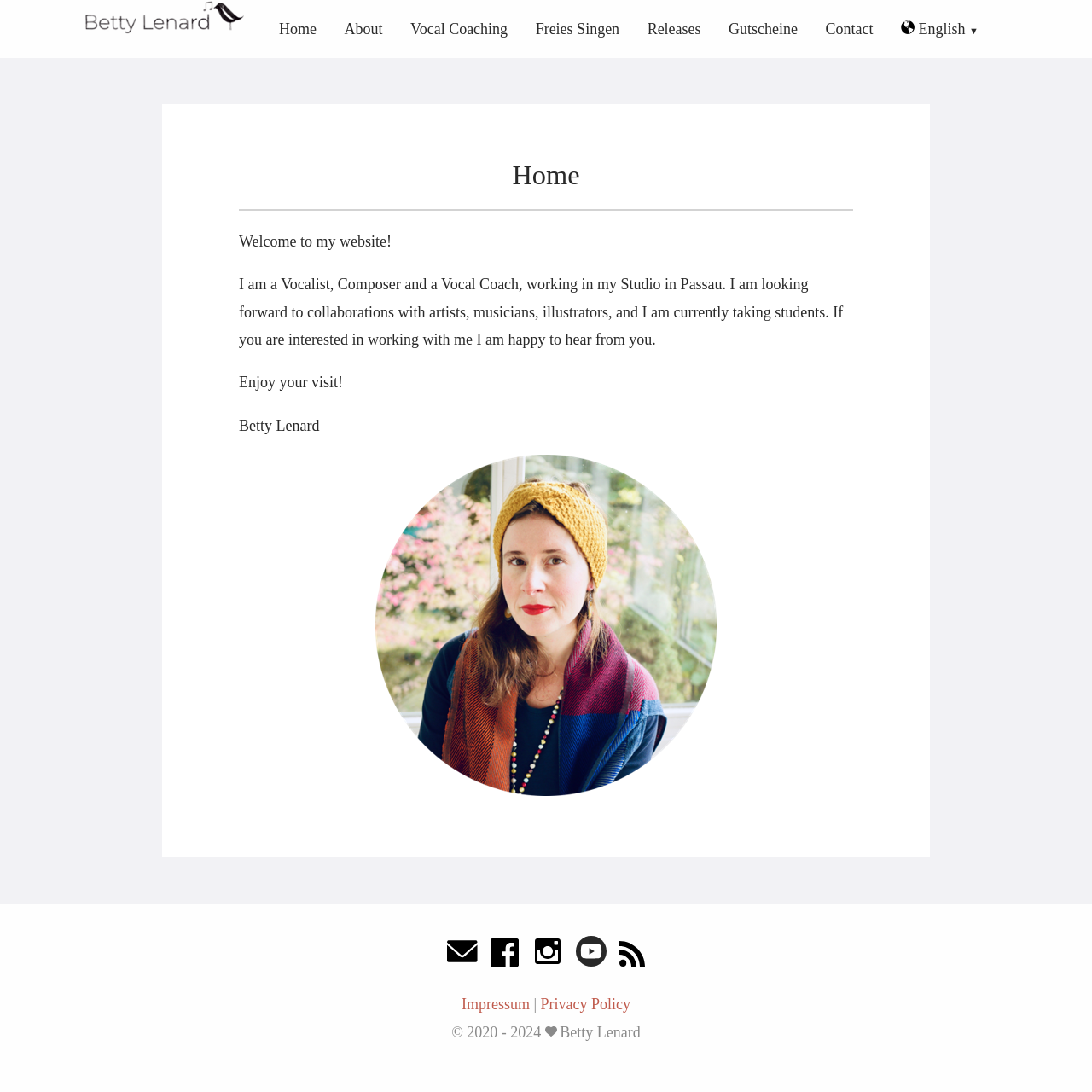Please indicate the bounding box coordinates of the element's region to be clicked to achieve the instruction: "Visit Betty Lenard's Facebook page". Provide the coordinates as four float numbers between 0 and 1, i.e., [left, top, right, bottom].

[0.449, 0.856, 0.475, 0.899]